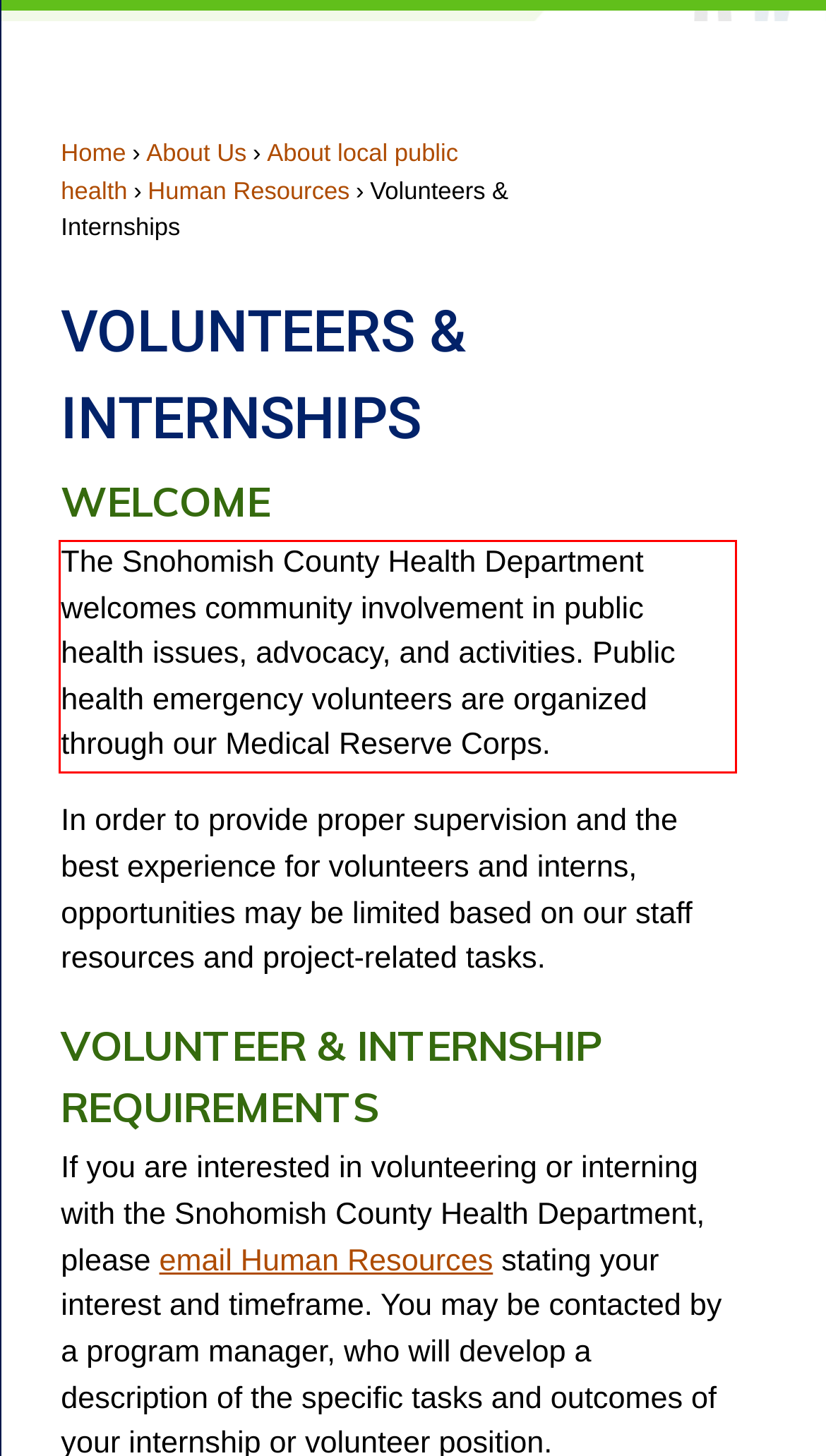From the provided screenshot, extract the text content that is enclosed within the red bounding box.

The Snohomish County Health Department welcomes community involvement in public health issues, advocacy, and activities. Public health emergency volunteers are organized through our Medical Reserve Corps.